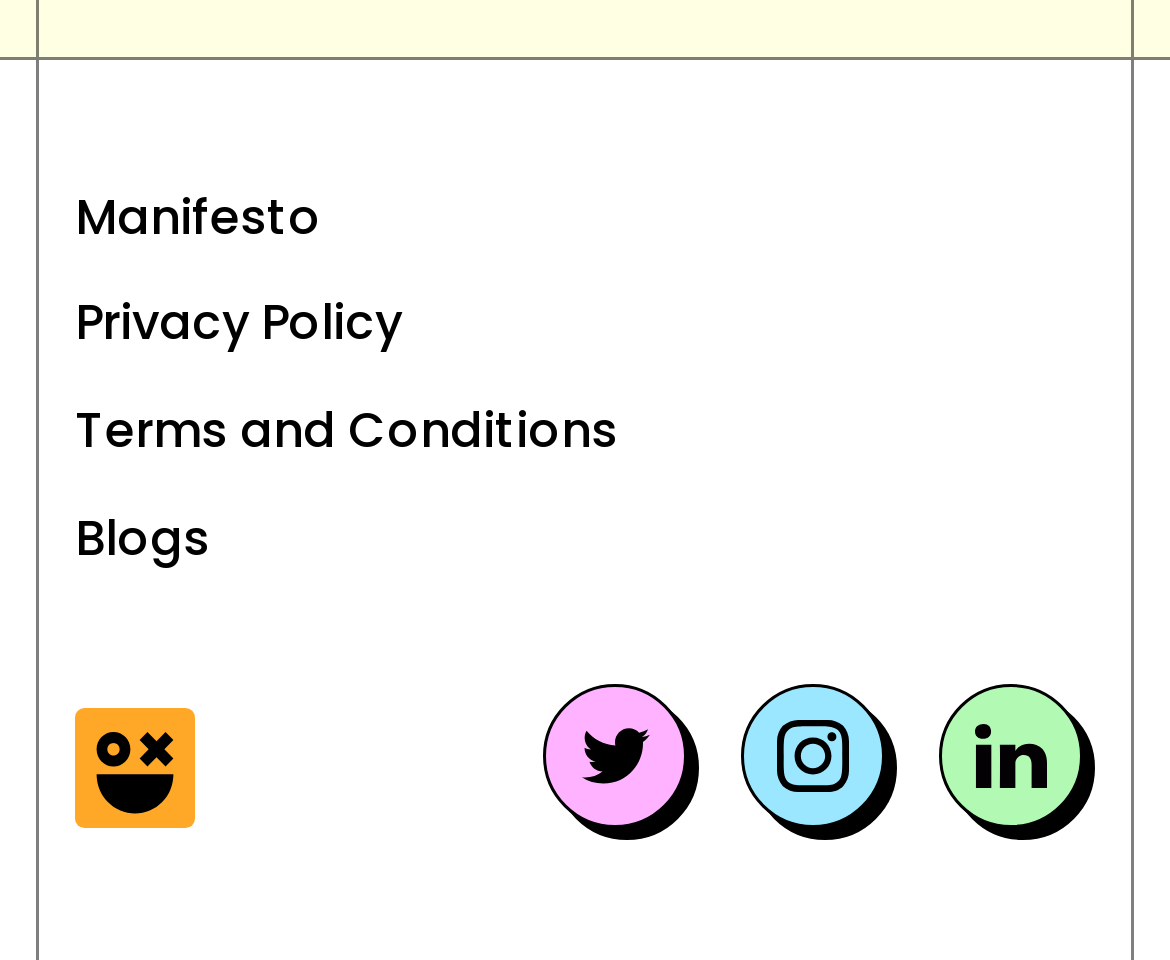Based on the element description: "Privacy Policy", identify the bounding box coordinates for this UI element. The coordinates must be four float numbers between 0 and 1, listed as [left, top, right, bottom].

[0.064, 0.298, 0.344, 0.378]